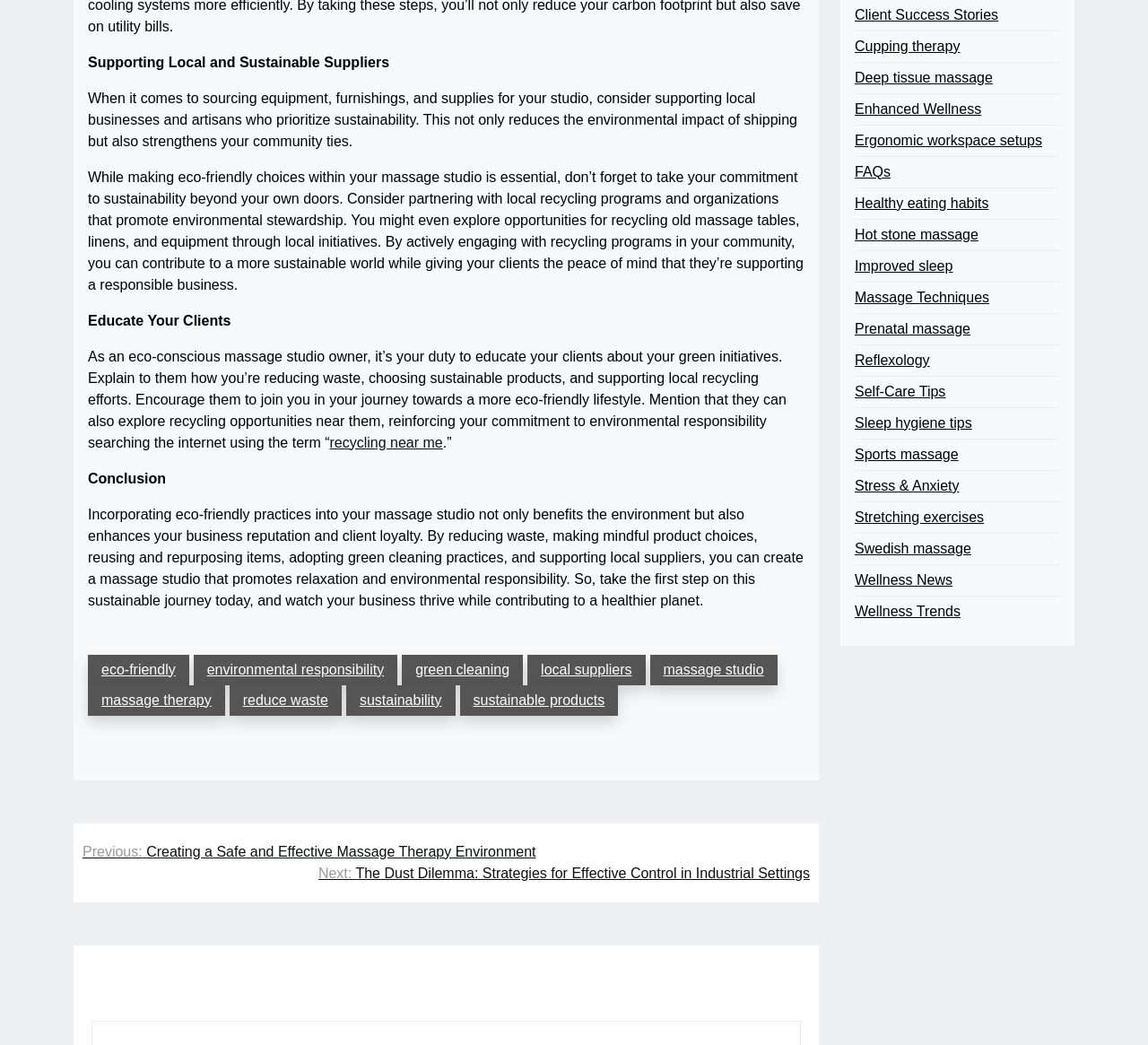What is mentioned as a way to reduce the environmental impact of shipping?
Look at the image and provide a short answer using one word or a phrase.

Supporting local businesses